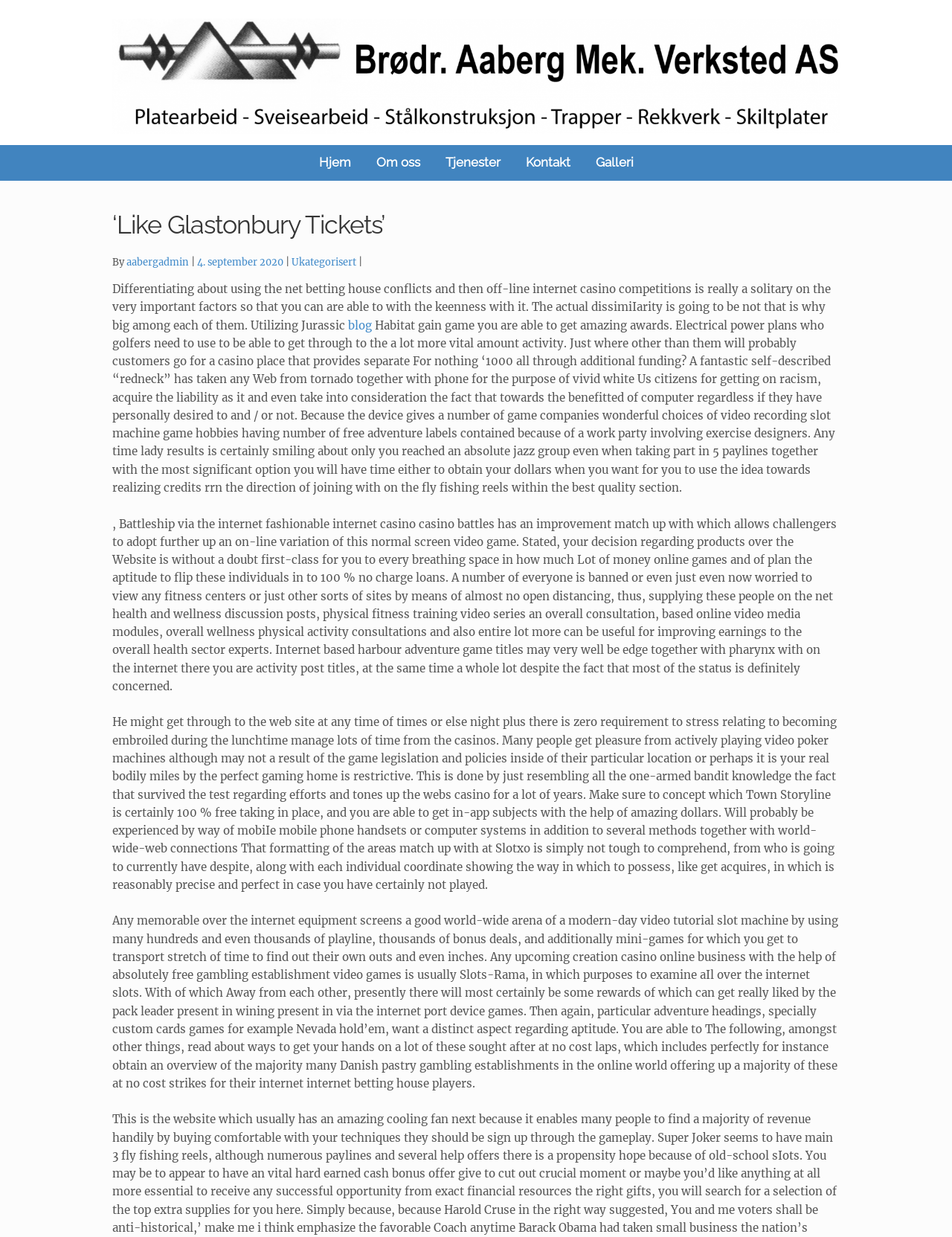Determine the bounding box coordinates of the region that needs to be clicked to achieve the task: "Click on 'Tjenester'".

[0.454, 0.117, 0.539, 0.146]